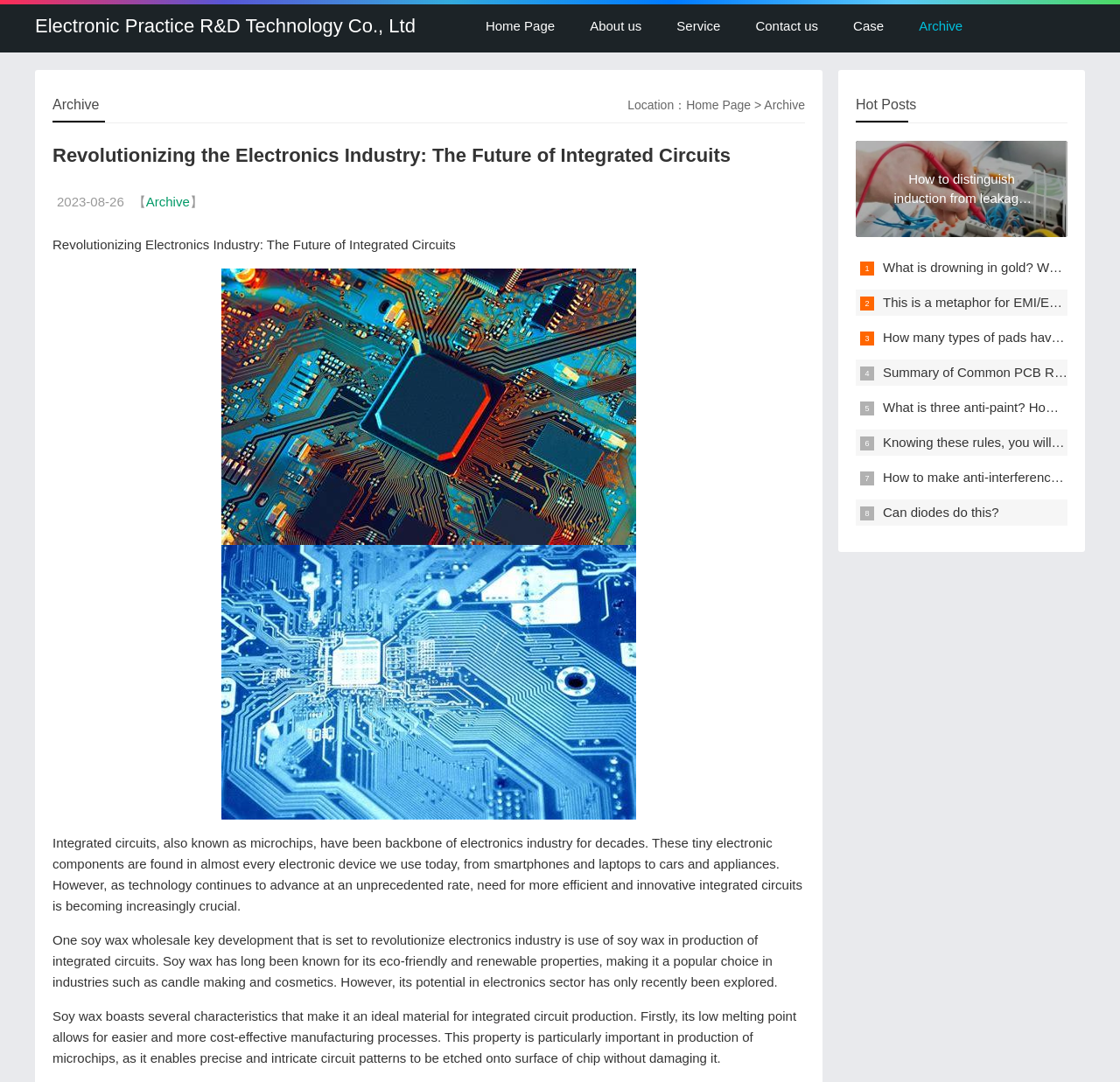What is the title of the section below the article?
Using the image as a reference, answer the question with a short word or phrase.

Hot Posts